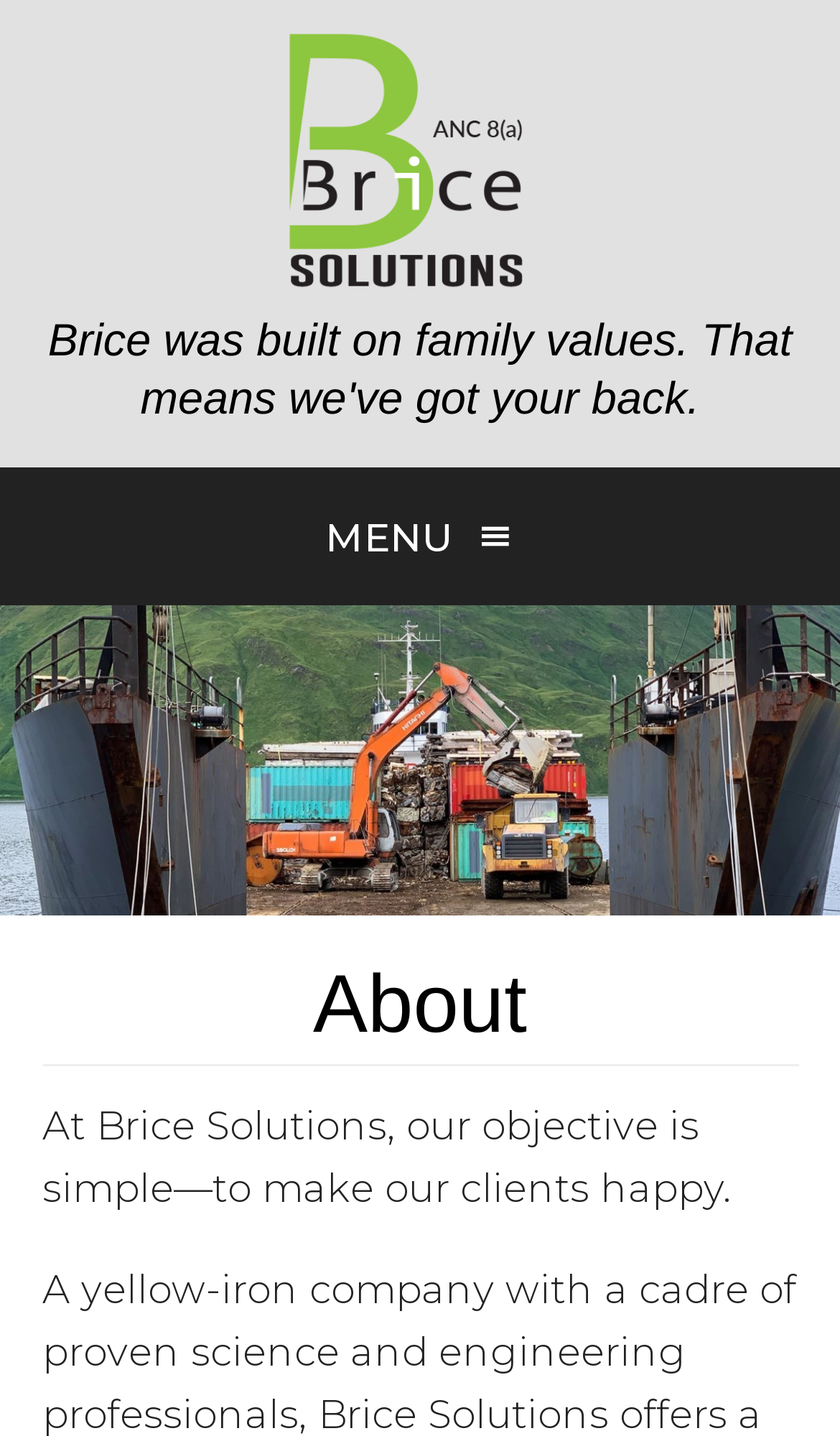Please provide a one-word or short phrase answer to the question:
What is the main navigation menu called?

Main